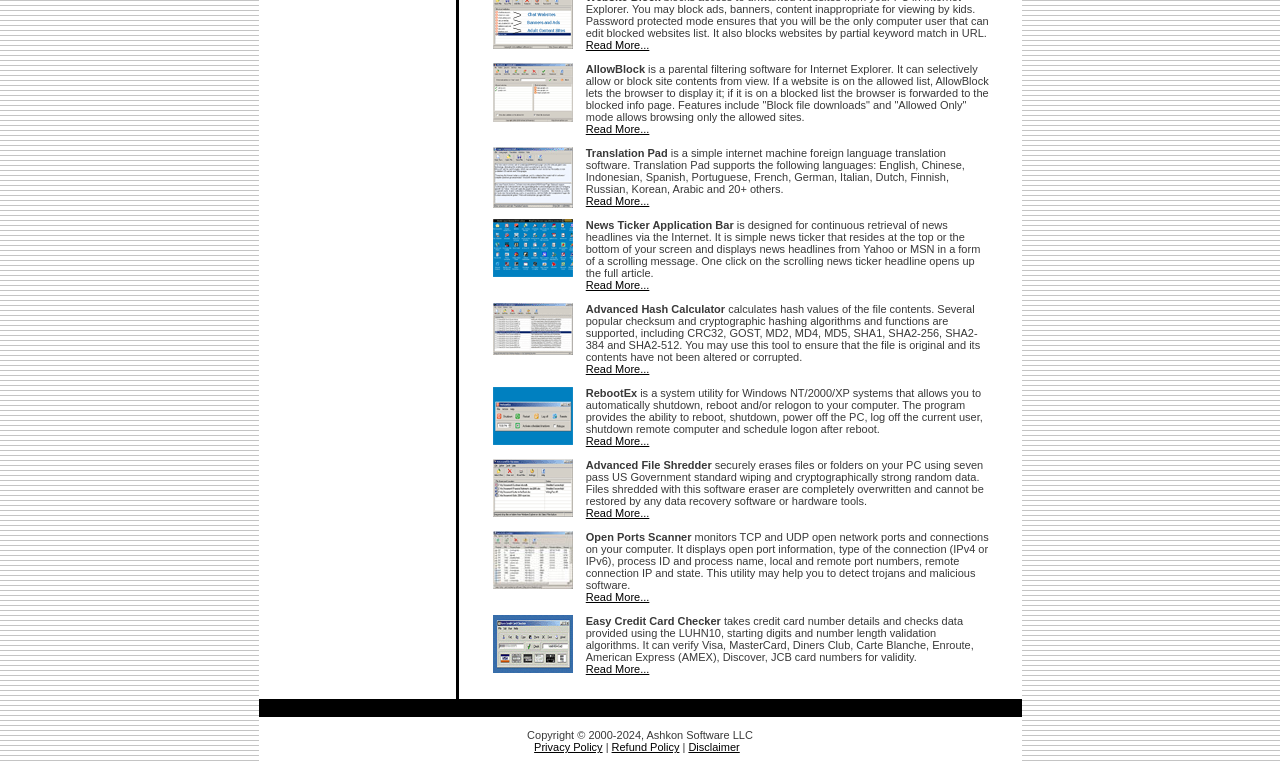Ascertain the bounding box coordinates for the UI element detailed here: "Disclaimer". The coordinates should be provided as [left, top, right, bottom] with each value being a float between 0 and 1.

[0.538, 0.969, 0.578, 0.985]